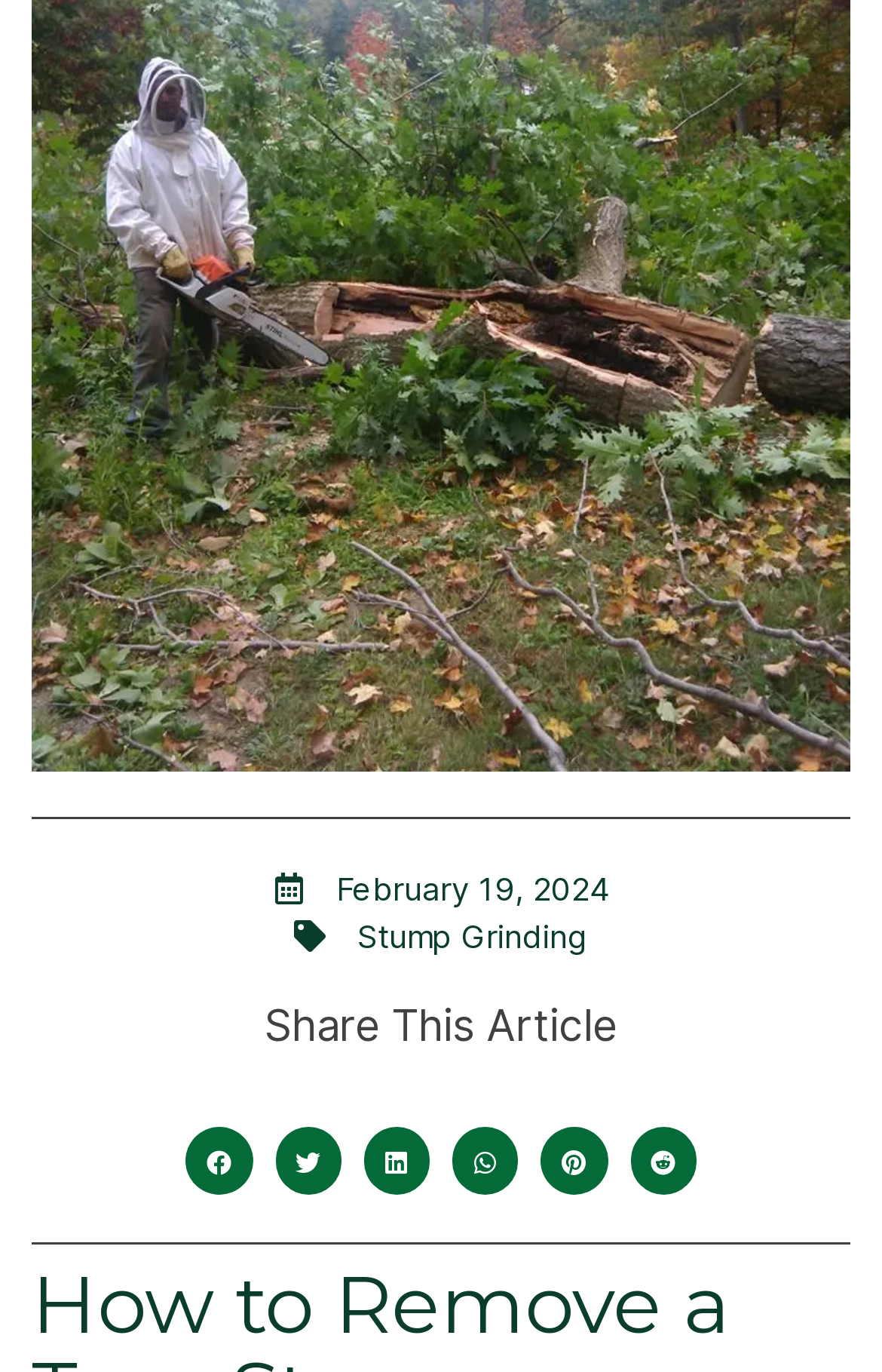Identify the bounding box coordinates for the UI element described by the following text: "Stump Grinding". Provide the coordinates as four float numbers between 0 and 1, in the format [left, top, right, bottom].

[0.405, 0.669, 0.667, 0.697]